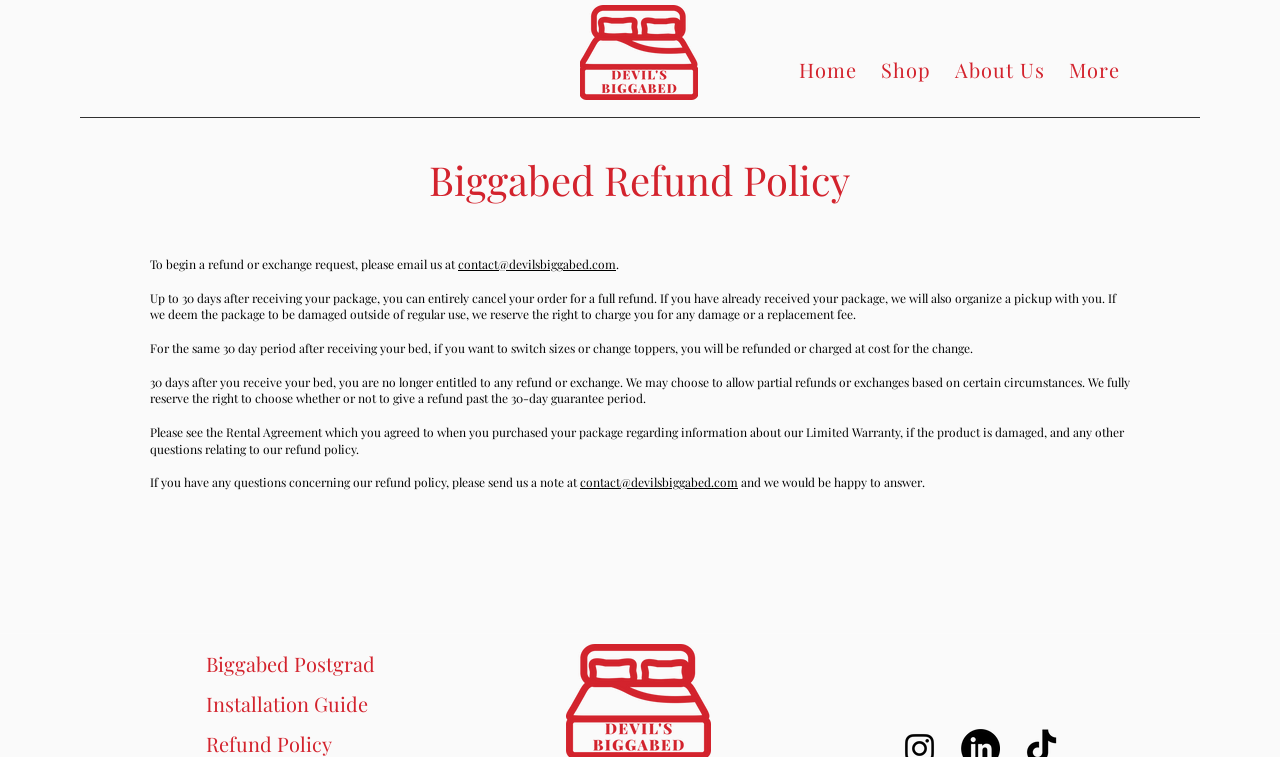Determine the bounding box coordinates of the element's region needed to click to follow the instruction: "Click the 'Shop' link". Provide these coordinates as four float numbers between 0 and 1, formatted as [left, top, right, bottom].

[0.68, 0.061, 0.735, 0.123]